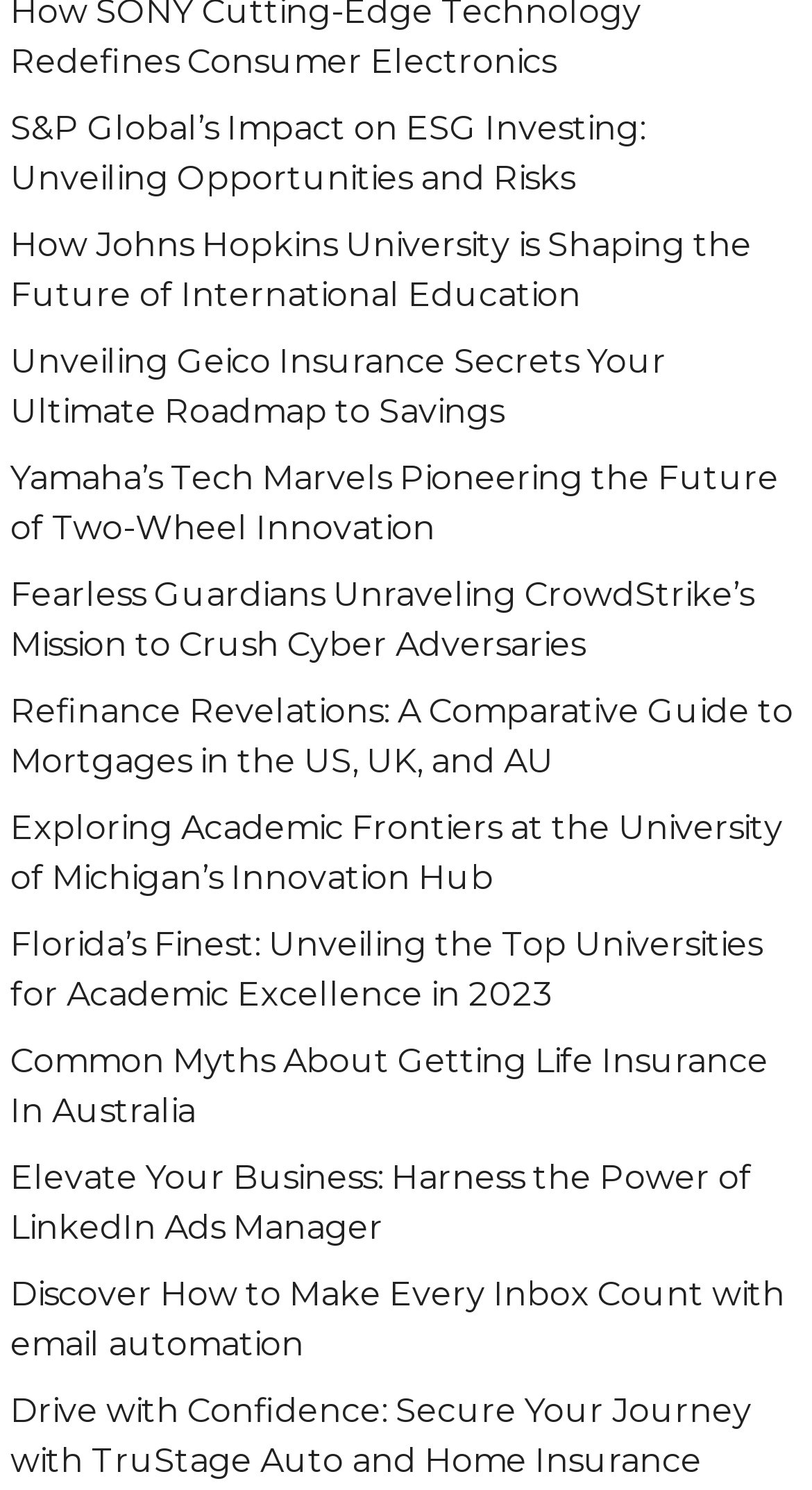What is the topic of the first link?
Please use the visual content to give a single word or phrase answer.

ESG Investing